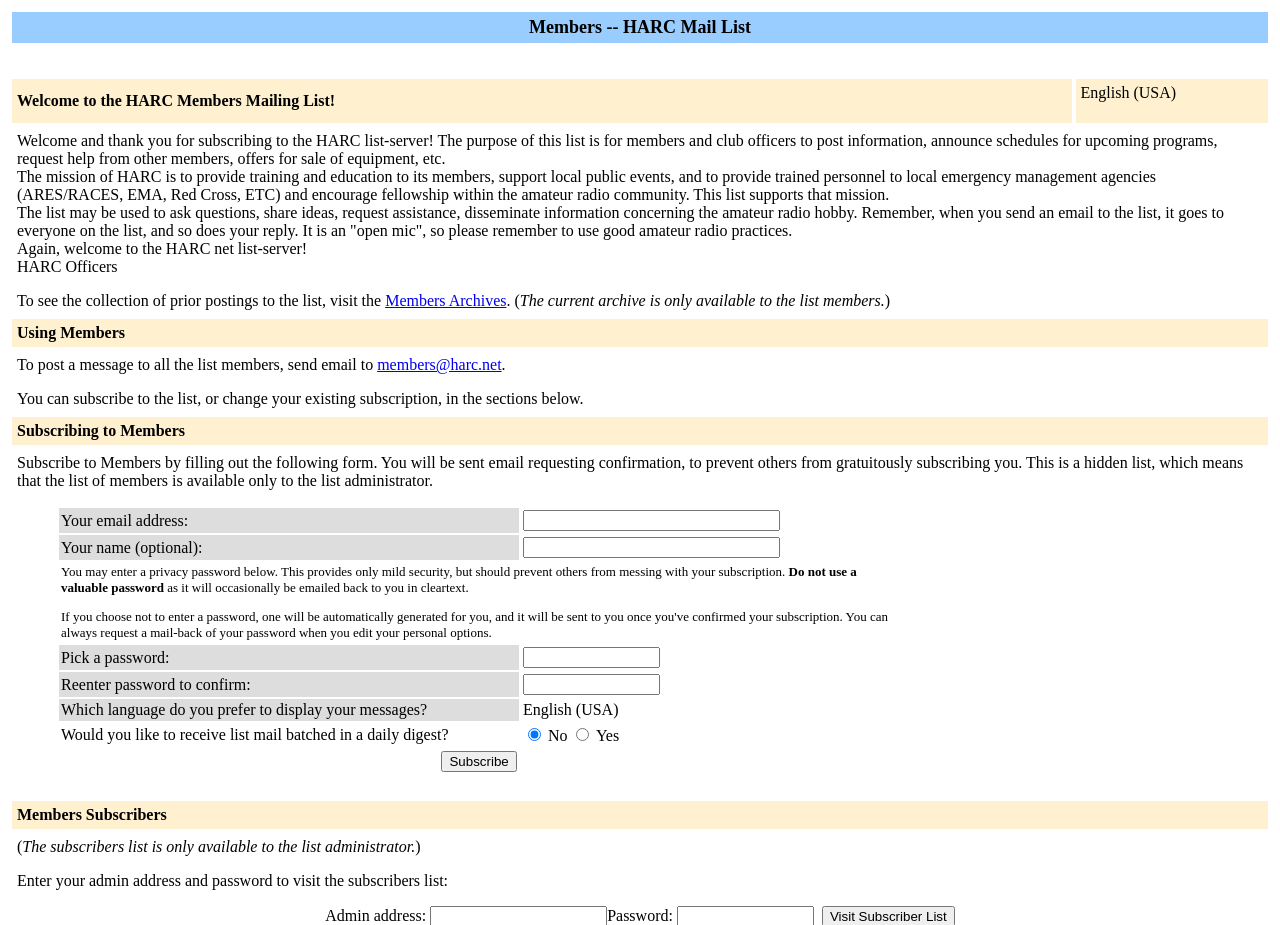Answer briefly with one word or phrase:
What is required to subscribe to the Members list?

Email address and password